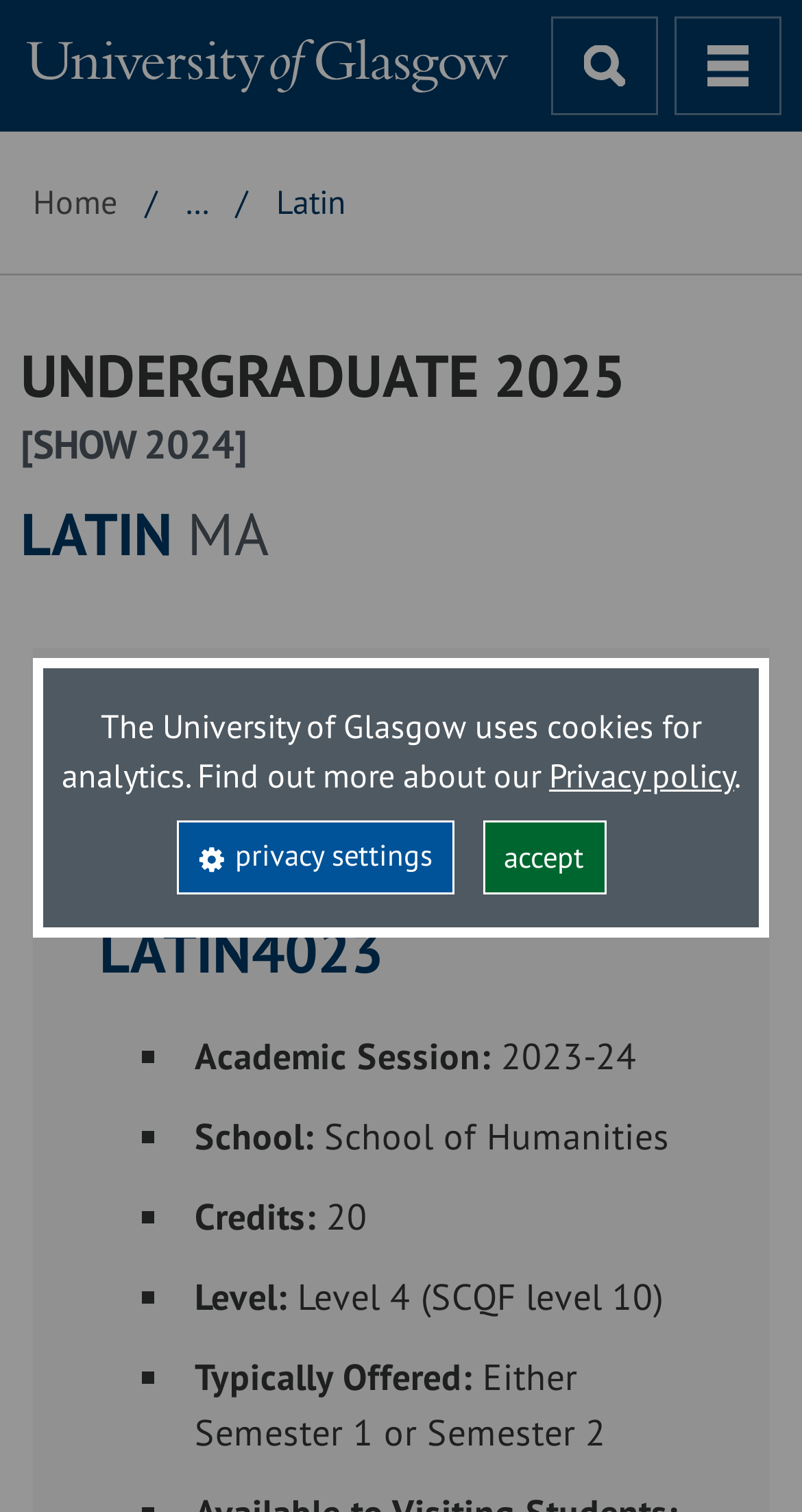Generate a detailed explanation of the webpage's features and information.

The webpage is about the University of Glasgow's undergraduate study program, specifically the Latin degree program for 2025. At the top left corner, there is a small University of Glasgow logo. Next to it, there is a link to the university's homepage. Below the logo, there is a navigation bar with breadcrumbs, showing the path "Home > ... > Latin".

On the top right corner, there are three buttons: "open search", "open menu", and a search icon. The menu icon is composed of three horizontal bars.

In the main content area, there is a heading "LATIN MA" followed by a subheading "ANCIENT TECHNOLOGY IN CONTEXT (LINGUISTIC PATHWAY) LATIN4023". Below this, there are several sections of information, each marked with a bullet point (■). These sections provide details about the course, including the academic session, school, credits, level, and when it is typically offered.

There are also two links on the page: "UNDERGRADUATE 2025" and "[SHOW 2024]". At the very top of the page, there is a notification about the university's use of cookies, with a link to the privacy policy and buttons to adjust privacy settings or accept the policy.